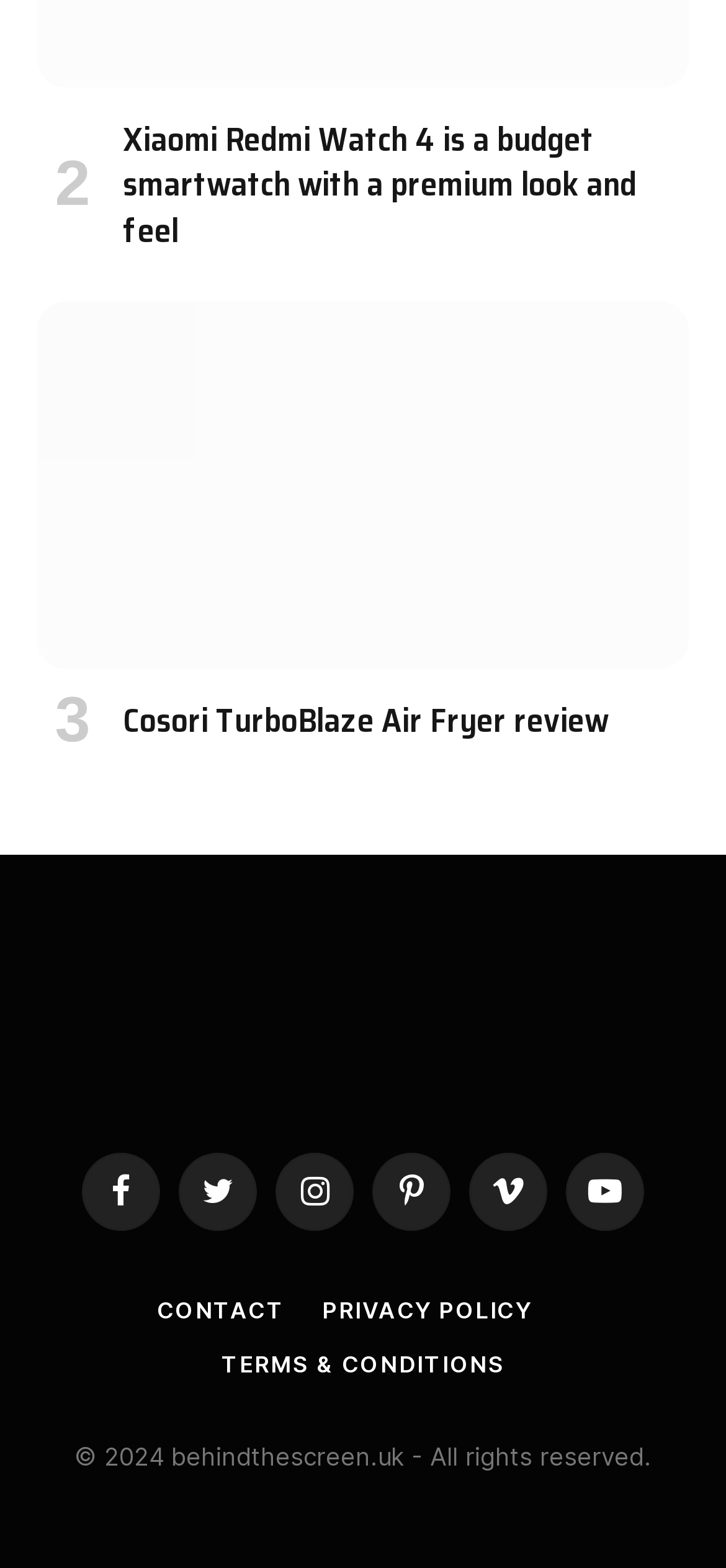Provide your answer to the question using just one word or phrase: What is the brand of the smartwatch mentioned?

Xiaomi Redmi